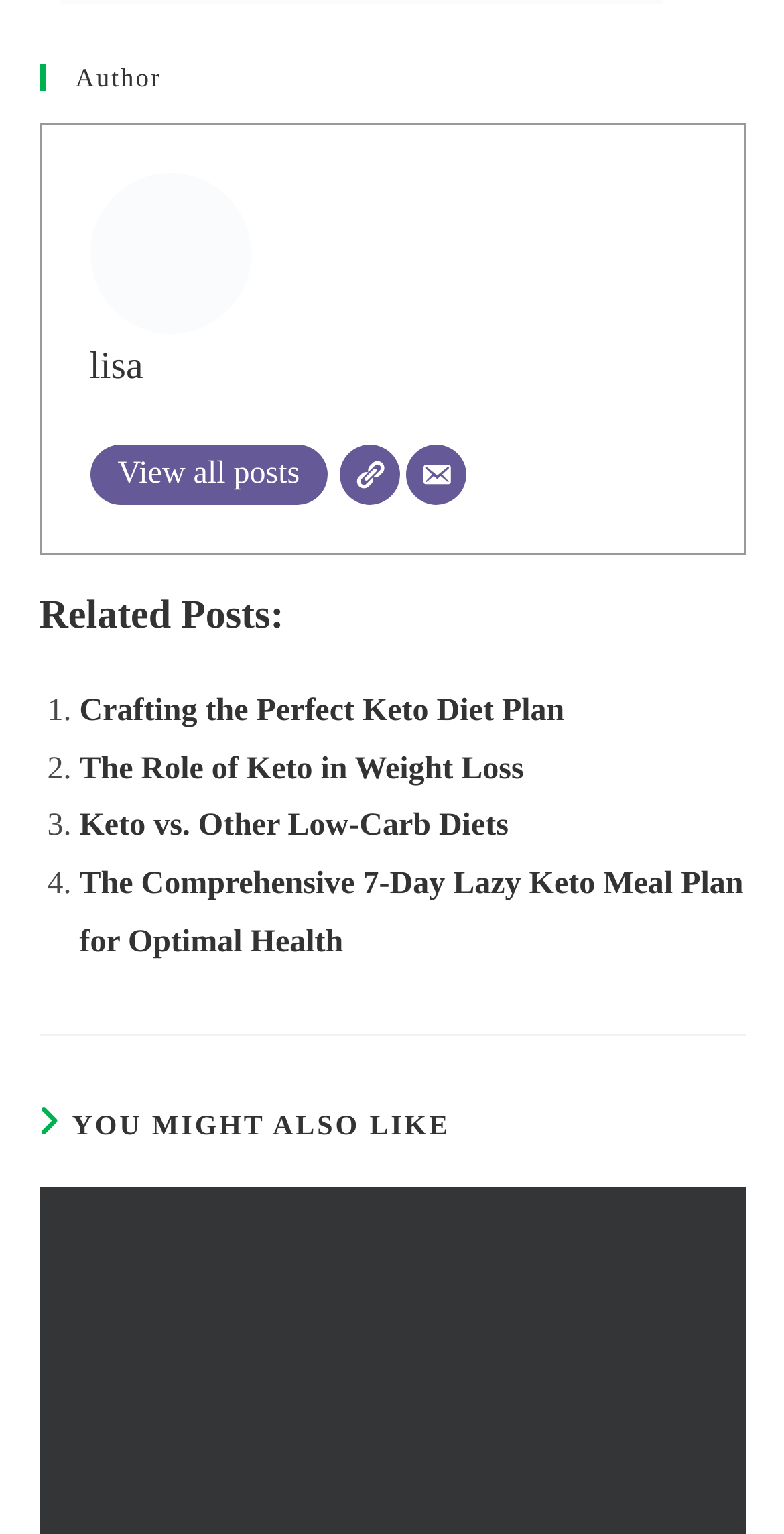Please answer the following question using a single word or phrase: 
How many links are there in the top section?

3